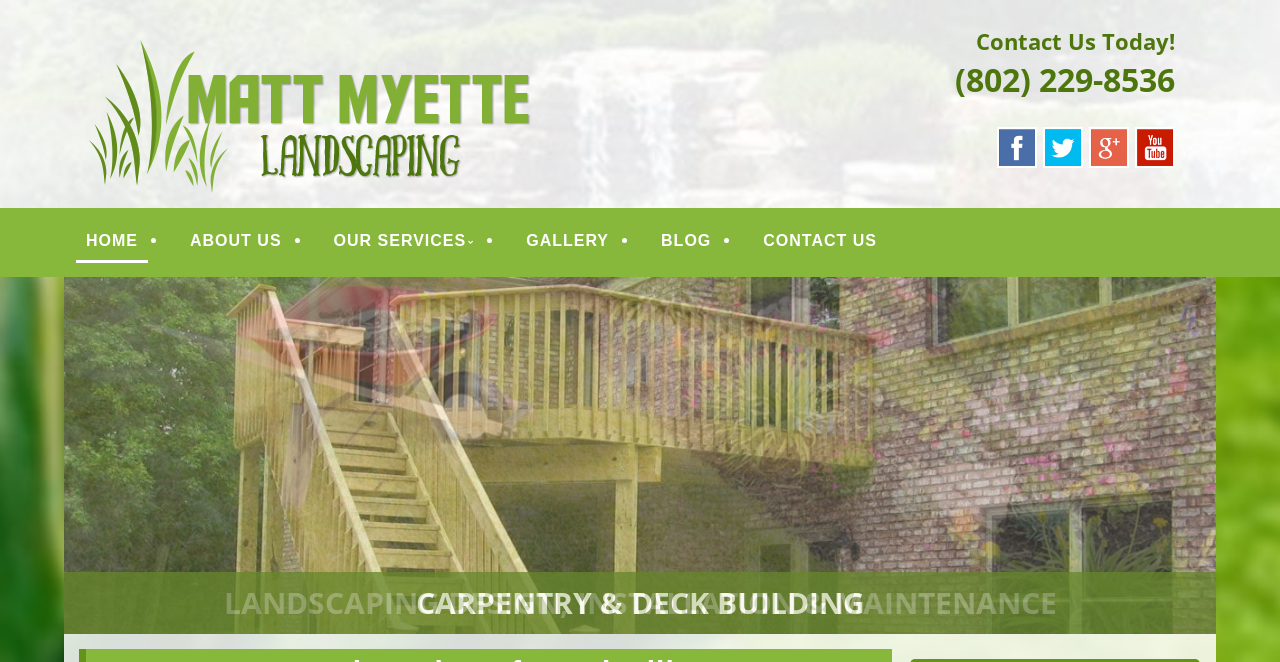Please specify the bounding box coordinates of the region to click in order to perform the following instruction: "Go to the 'OUR SERVICES' page".

[0.253, 0.329, 0.378, 0.393]